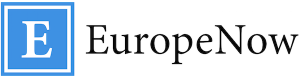What type of typeface is used for the text 'EuropeNow'?
Deliver a detailed and extensive answer to the question.

The caption describes the typeface used for the text 'EuropeNow' as elegant and modern, which suggests a sophisticated and contemporary font style.